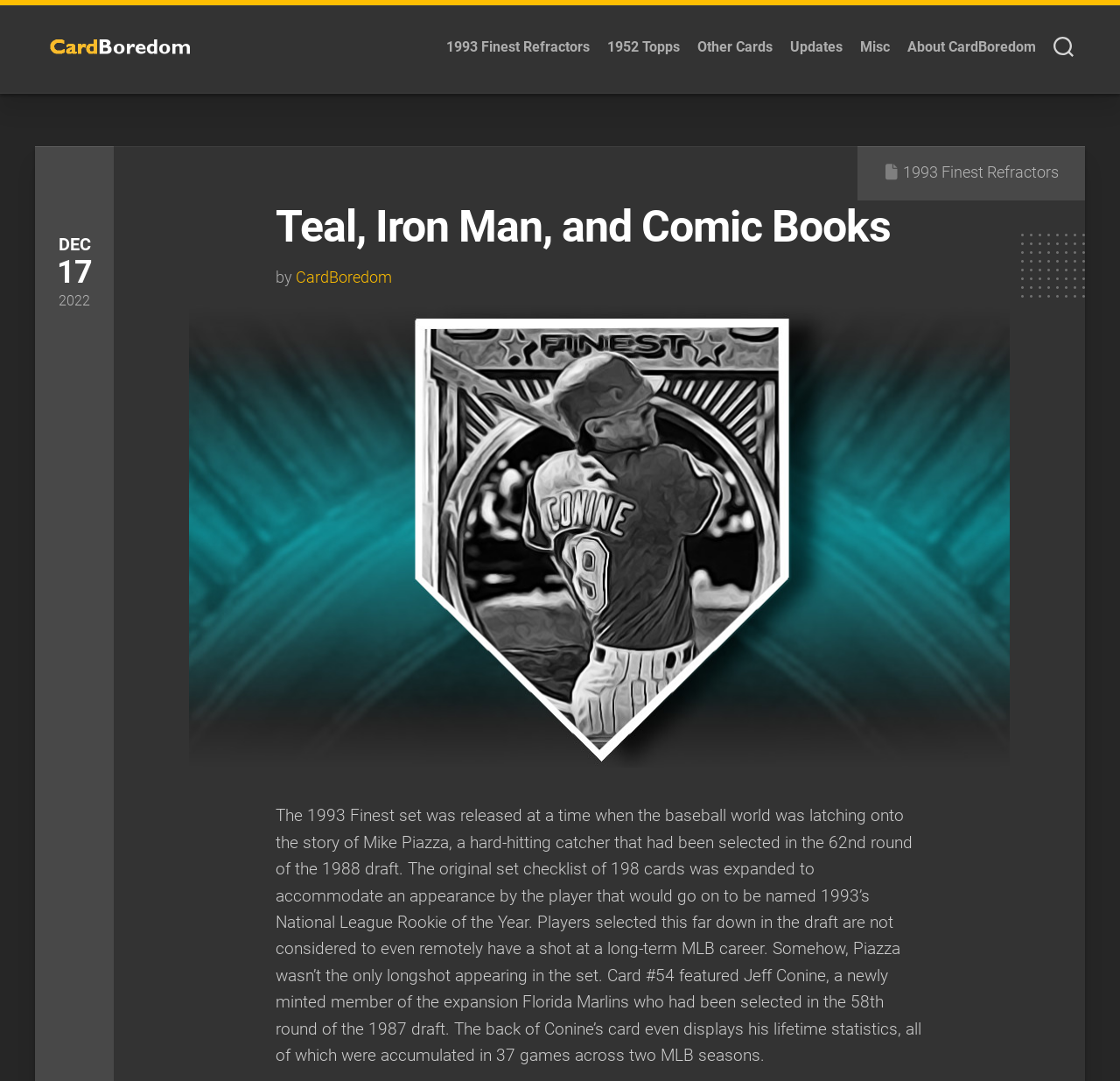What is the main theme of the blog?
Give a single word or phrase as your answer by examining the image.

Baseball cards